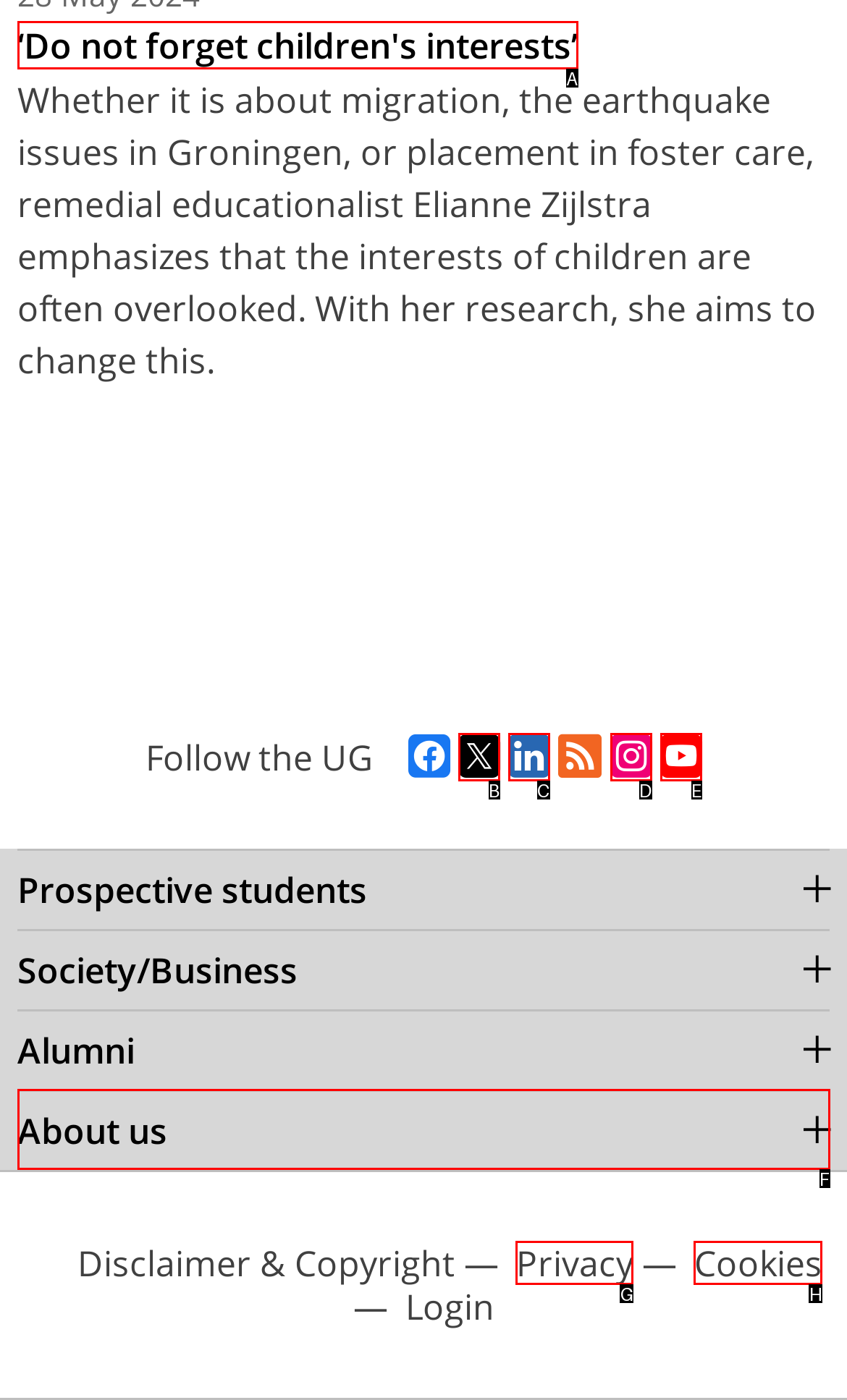Given the element description: Menu, choose the HTML element that aligns with it. Indicate your choice with the corresponding letter.

None